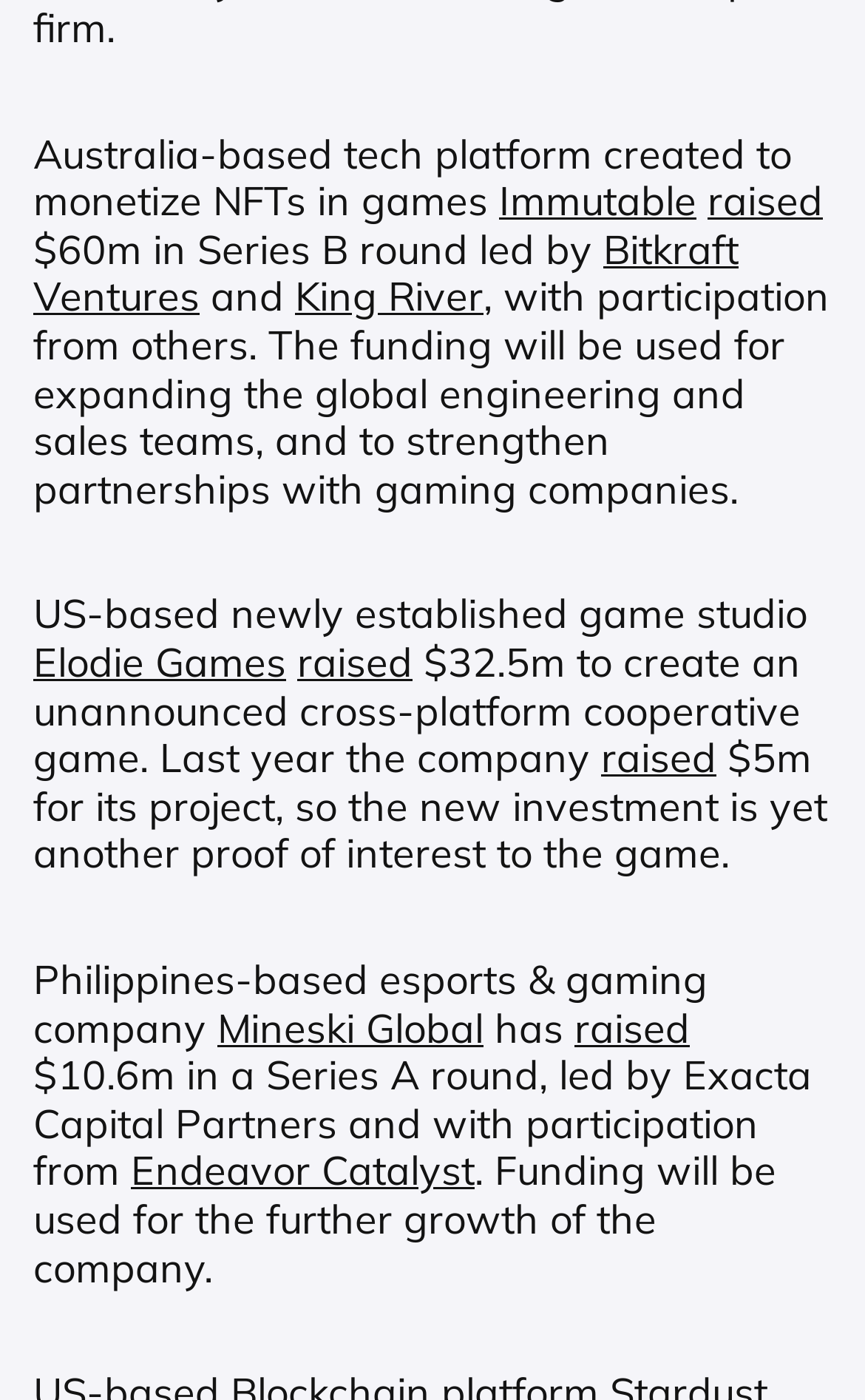How many funding rounds are mentioned?
Based on the image, please offer an in-depth response to the question.

I counted the number of funding rounds mentioned in the text, which are Series B round for Immutable, funding for Elodie Games, and Series A round for Mineski Global.